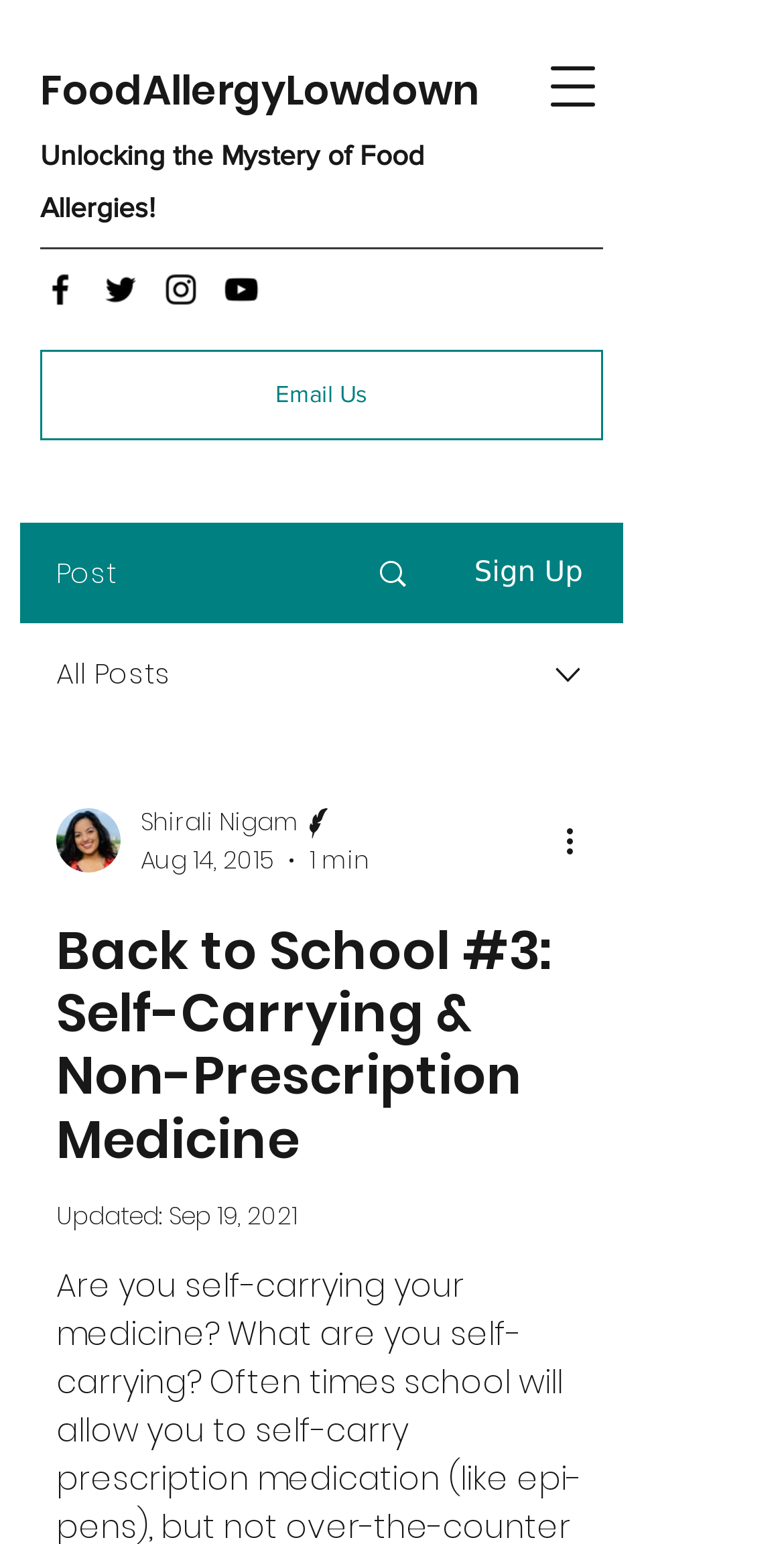When was the article updated?
Based on the image, answer the question in a detailed manner.

The update date is mentioned at the bottom of the webpage, specifically stating that the article was updated on September 19, 2021.